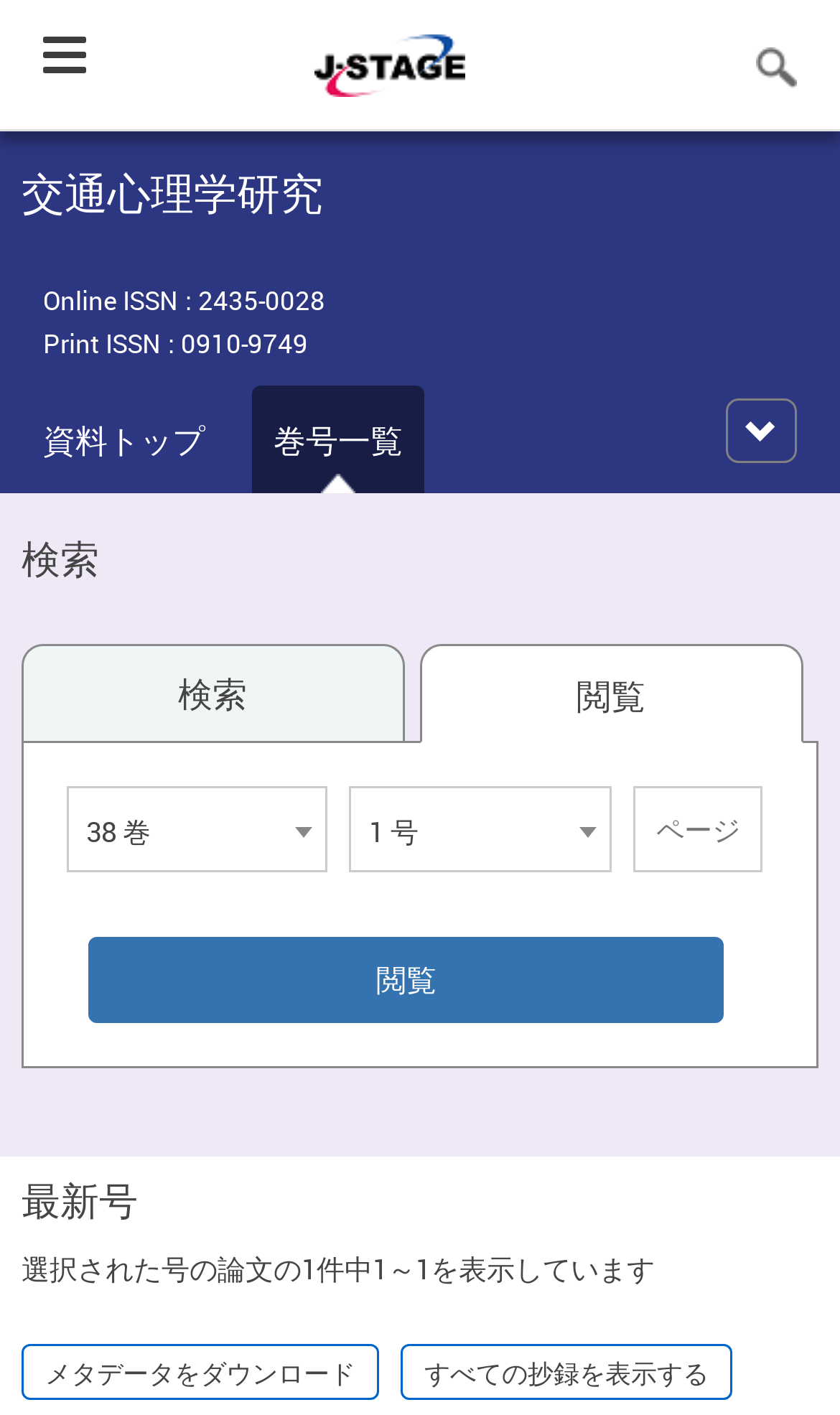Offer a comprehensive description of the webpage’s content and structure.

The webpage appears to be a journal article page, specifically for the "交通心理学研究" (Traffic Psychology Research) journal. At the top left, there is a button to toggle navigation. On the top right, there are two links, one with no text and the other with no text as well. 

Below the navigation button, the title "交通心理学研究" is displayed prominently. Underneath the title, there are two lines of text providing the online and print ISSN numbers. 

To the right of the ISSN numbers, there is a link with an icon, followed by three links: "資料トップ" (Data Top), "巻号一覧" (Volume List), and a search button. 

Further down, there are two links: "検索" (Search) and "閲覧" (View). Below these links, there are two comboboxes, one for selecting a volume and the other for selecting an issue. 

To the right of the comboboxes, there is a textbox labeled "ページ" (Page) and a button labeled "閲覧" (View). 

At the bottom of the page, there are two lines of text. The first line indicates that the latest issue is being displayed, and the second line provides information about the number of articles being shown. 

Finally, there are two links at the very bottom: "メタデータをダウンロード" (Download Metadata) and "すべての抄録を表示する" (Show All Abstracts).